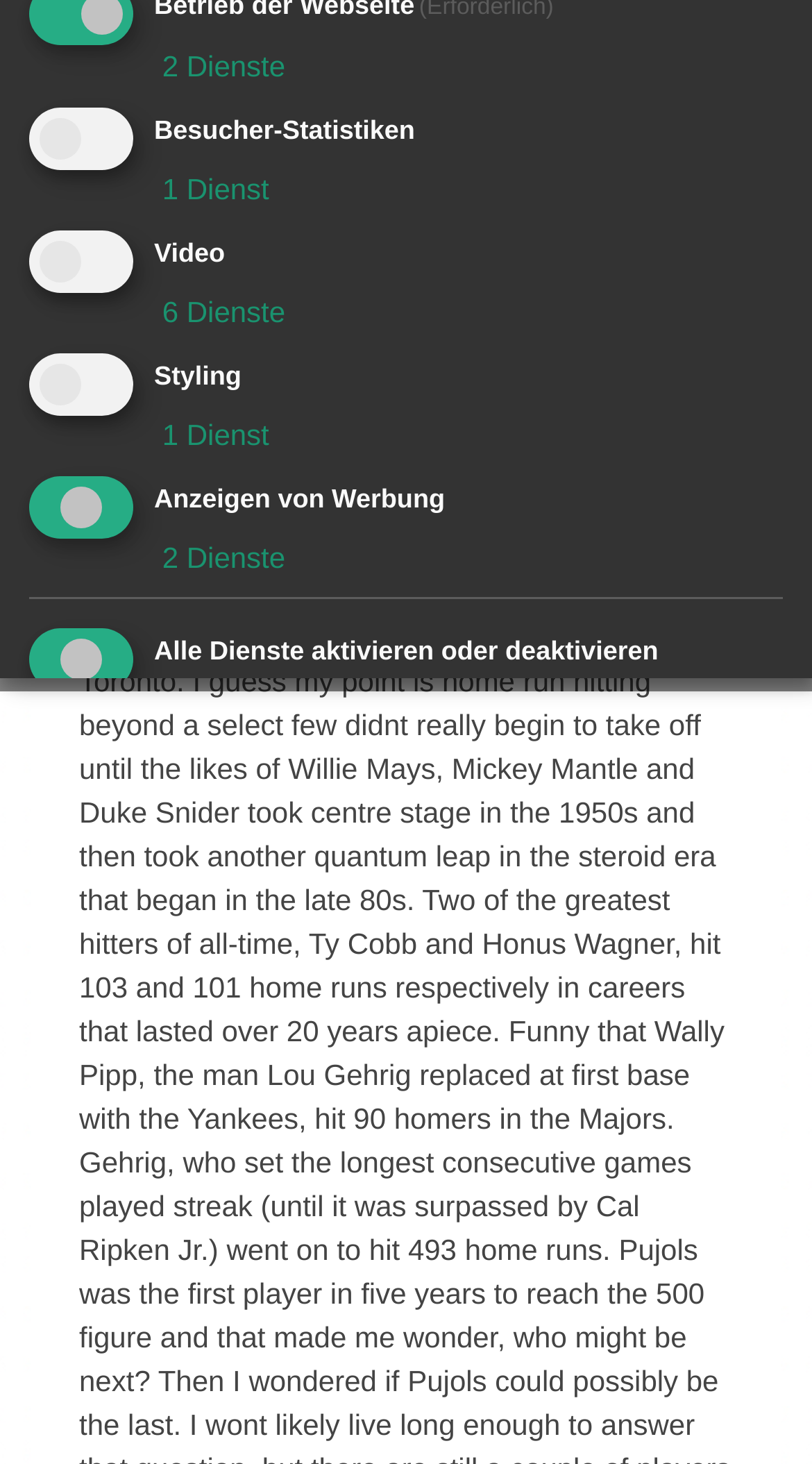Provide the bounding box for the UI element matching this description: "6 Dienste".

[0.19, 0.201, 0.351, 0.224]